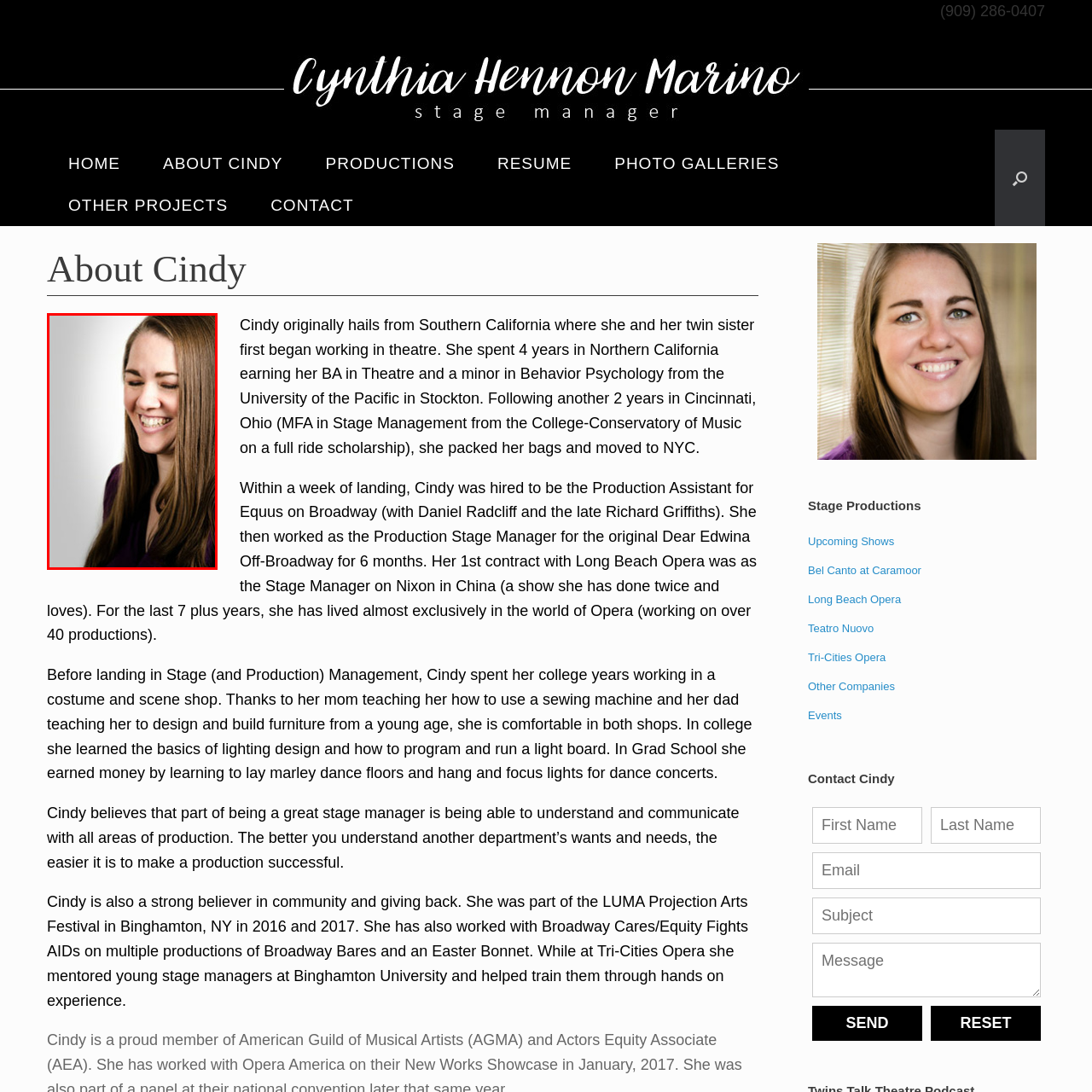What is the tone of the background in the image? Please look at the image within the red bounding box and provide a one-word or short-phrase answer based on what you see.

Soft, neutral